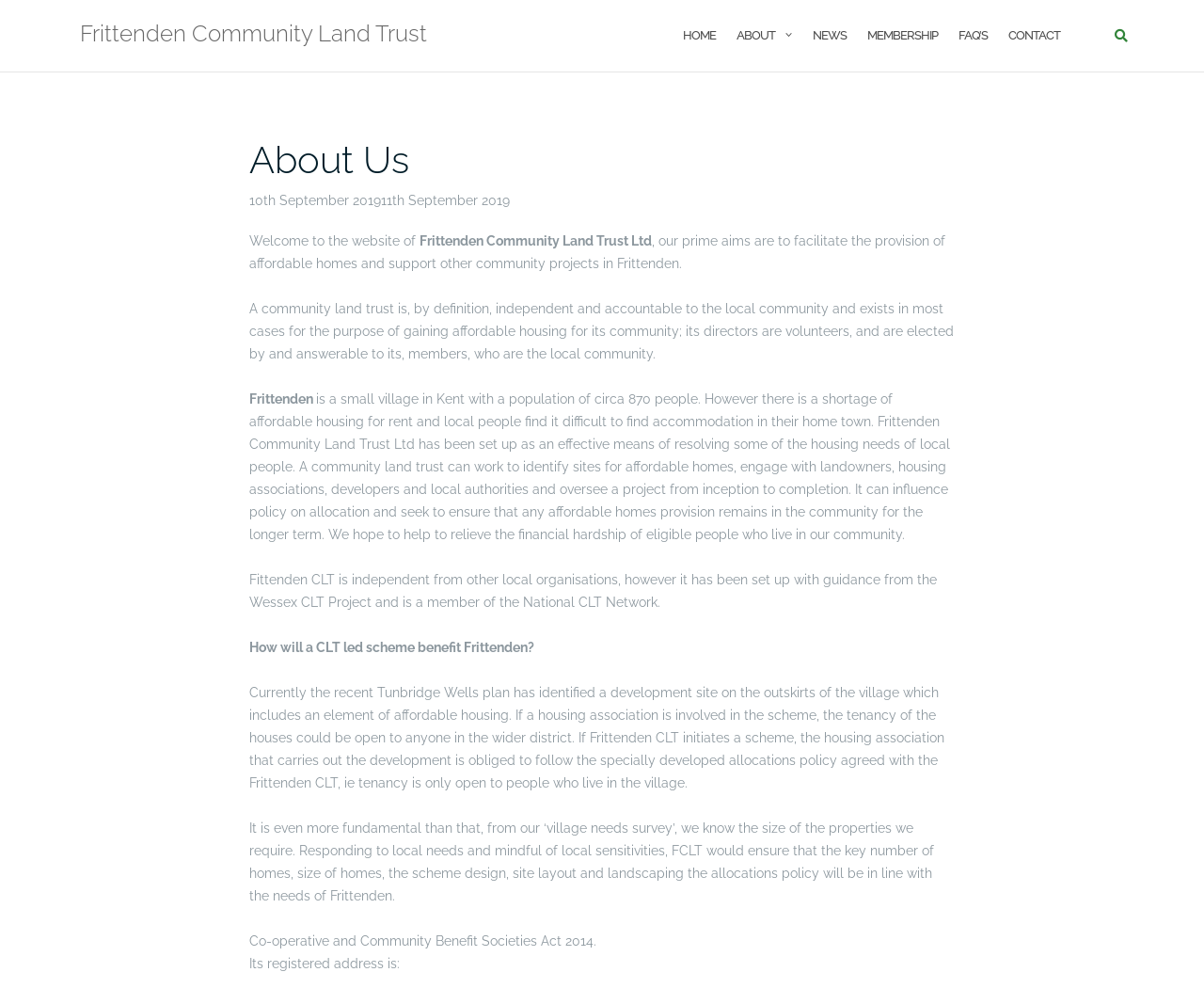Specify the bounding box coordinates for the region that must be clicked to perform the given instruction: "Click on the search button".

[0.921, 0.01, 0.941, 0.062]